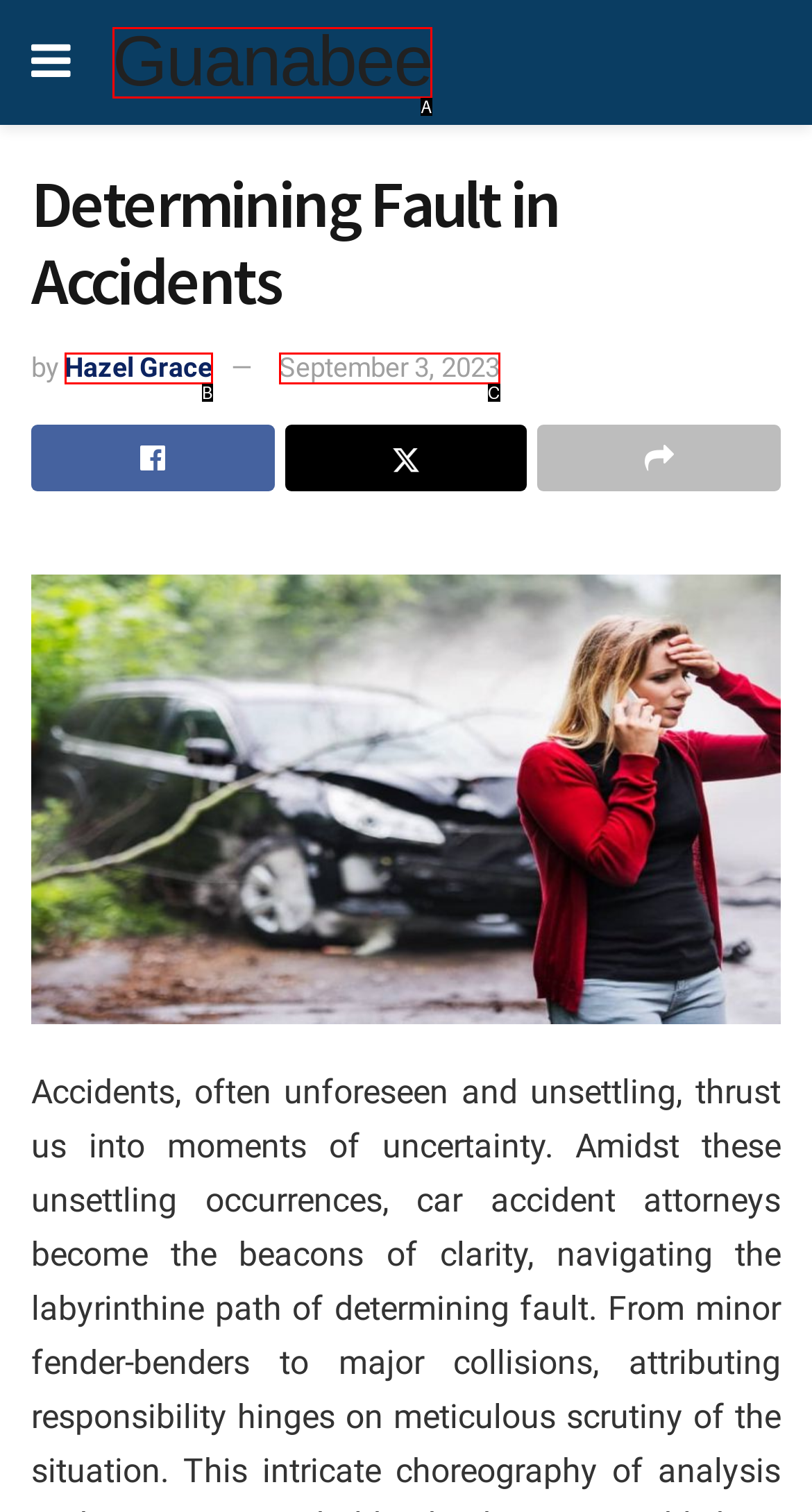From the available choices, determine which HTML element fits this description: Guanabee Respond with the correct letter.

A